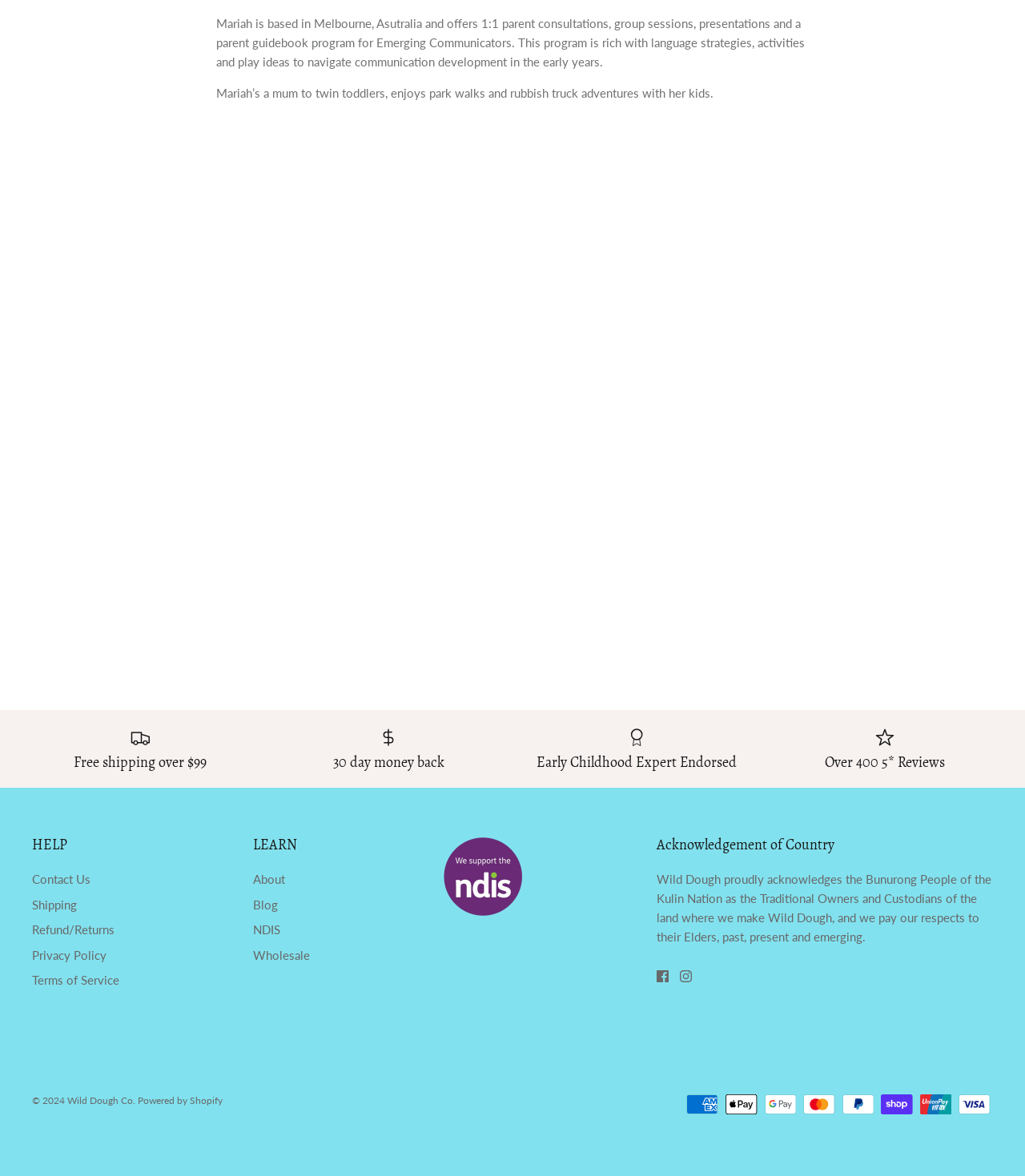Please answer the following question using a single word or phrase: 
What is the minimum amount for free shipping?

$99